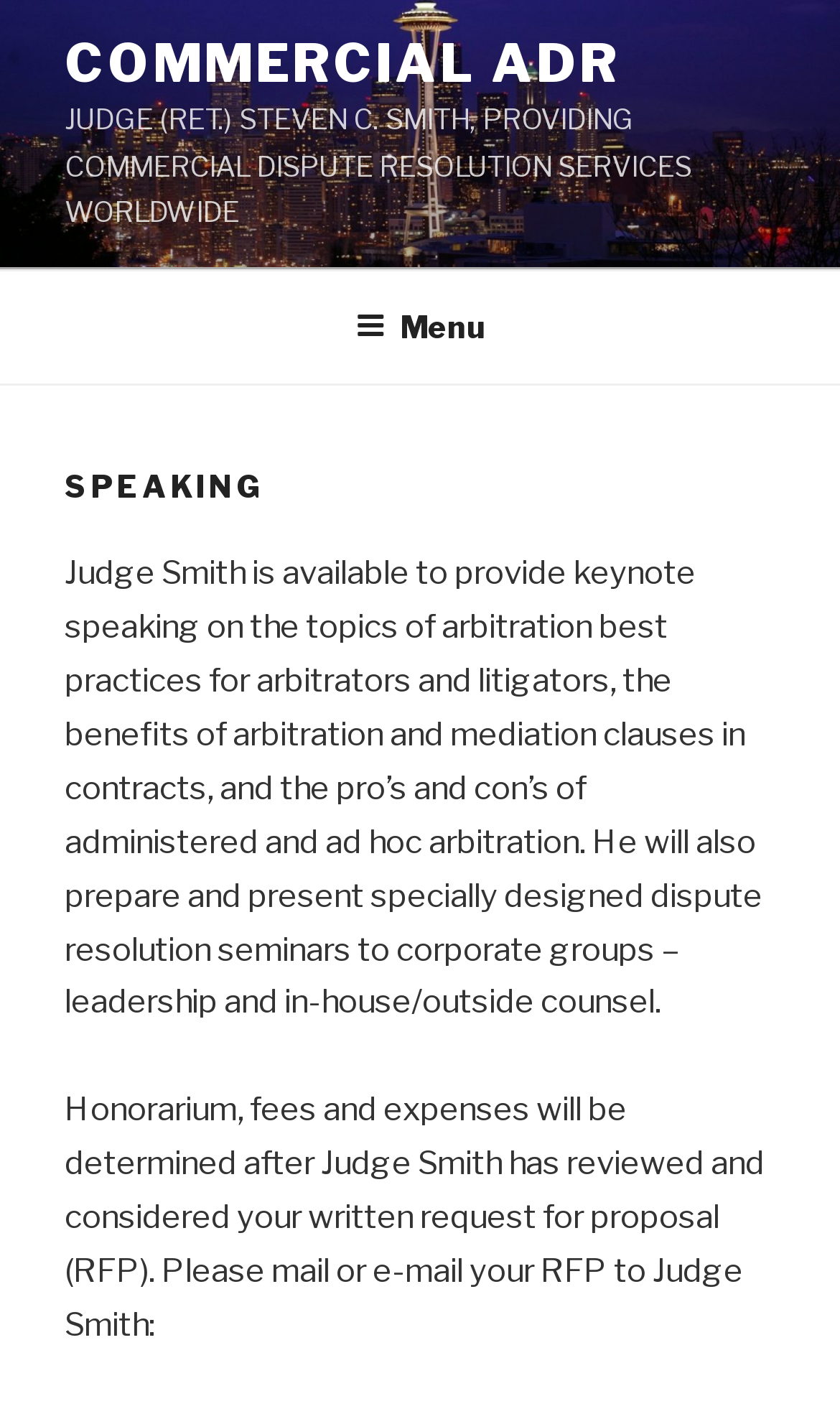What type of seminars does Judge Smith prepare and present?
Answer the question in as much detail as possible.

The webpage mentions that Judge Smith prepares and presents specially designed dispute resolution seminars to corporate groups, including leadership and in-house/outside counsel, as stated in the StaticText element.